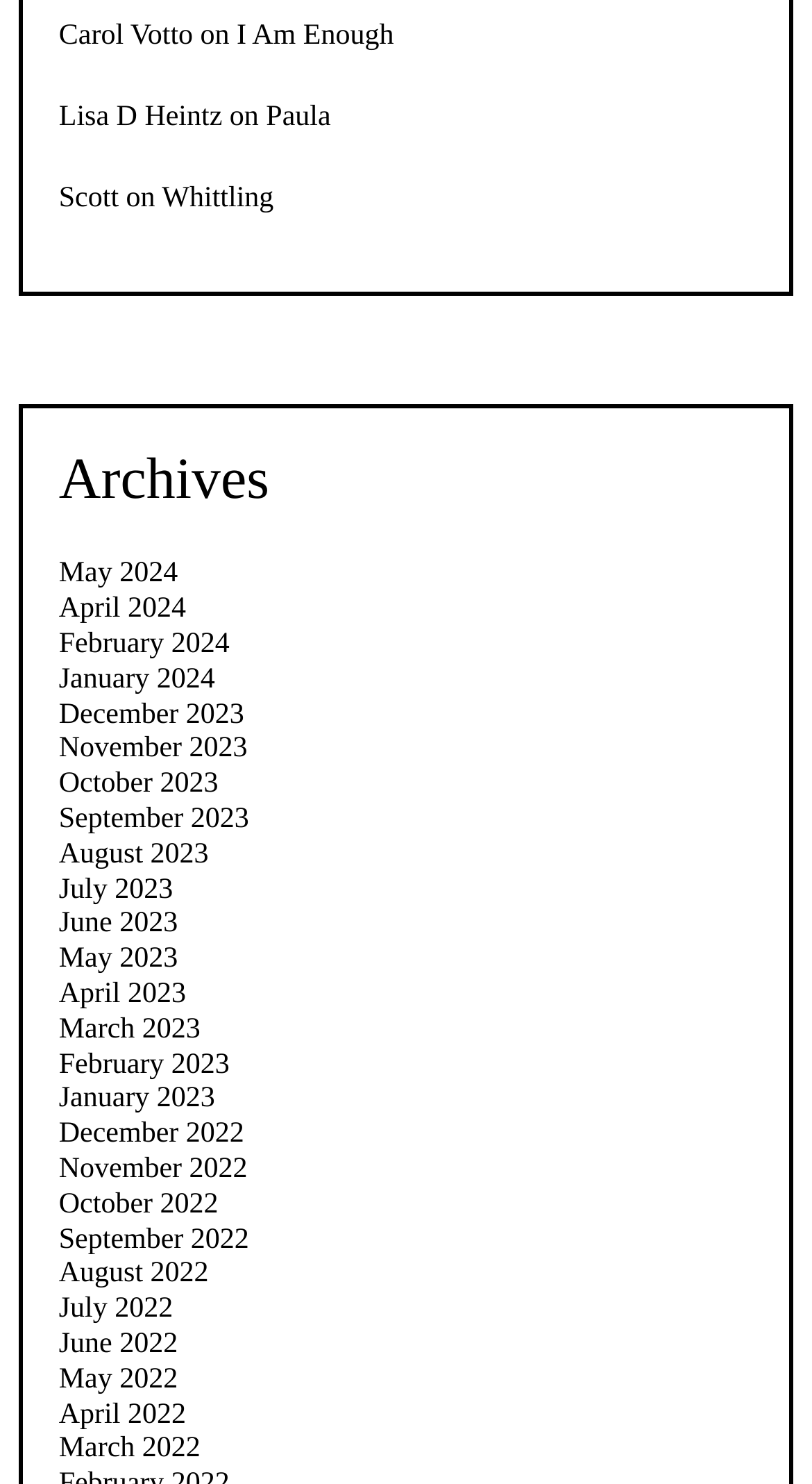How many months are listed in total?
Please provide a single word or phrase based on the screenshot.

24